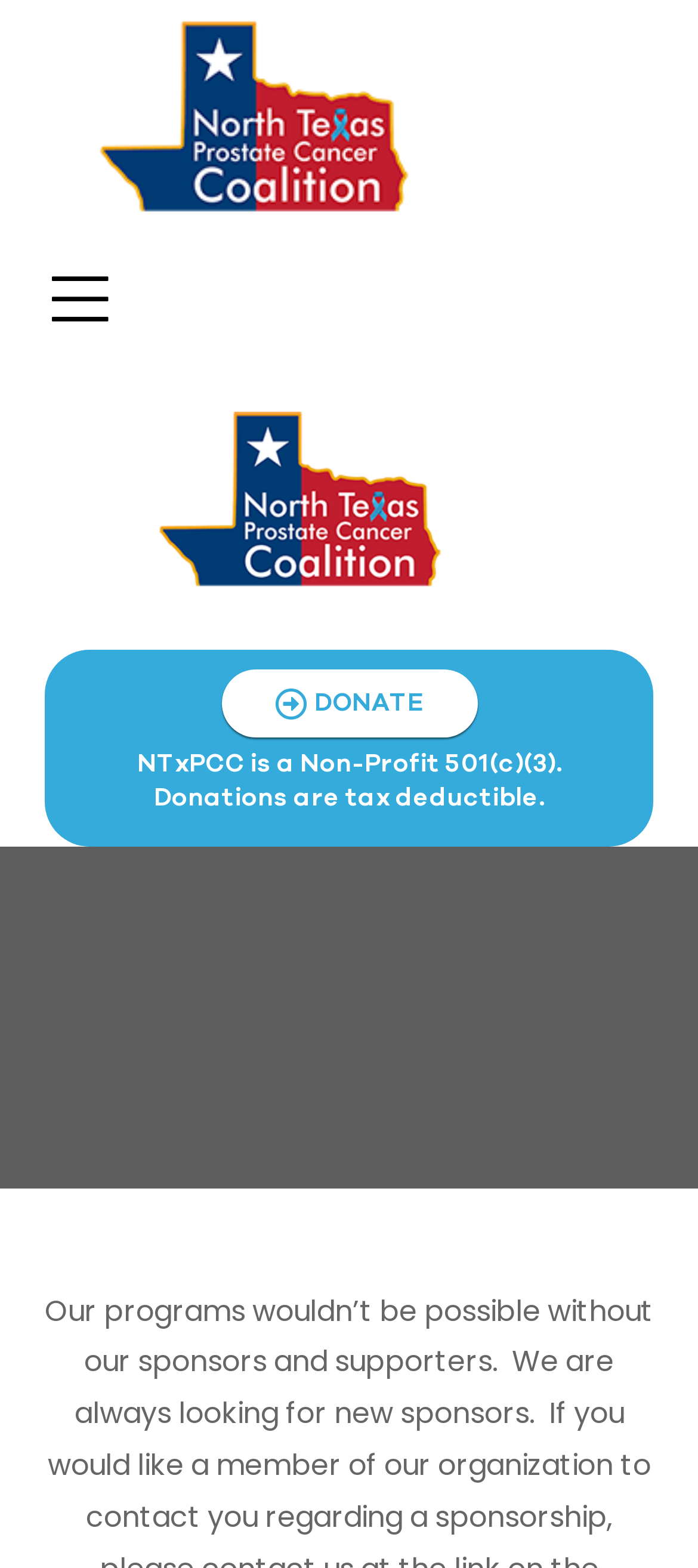Generate a thorough caption that explains the contents of the webpage.

The webpage is about the North Texas Prostate Cancer Coalition, a non-profit organization dedicated to promoting prostate cancer awareness and education. At the top left of the page, there is a default logo, which is an image linked to the organization's website. Next to the logo, there is a menu link with an arrow icon, indicating a dropdown menu. 

On the top right side of the page, there is a larger logo for the organization, "logo for web_v2", which is also an image link. Below this logo, there is a "DONATE" link, likely leading to a donation page. 

Below the top section, there is a heading that states "NTxPCC is a Non-Profit 501(c)(3). Donations are tax deductible", providing information about the organization's non-profit status and the tax benefits of donating to them.